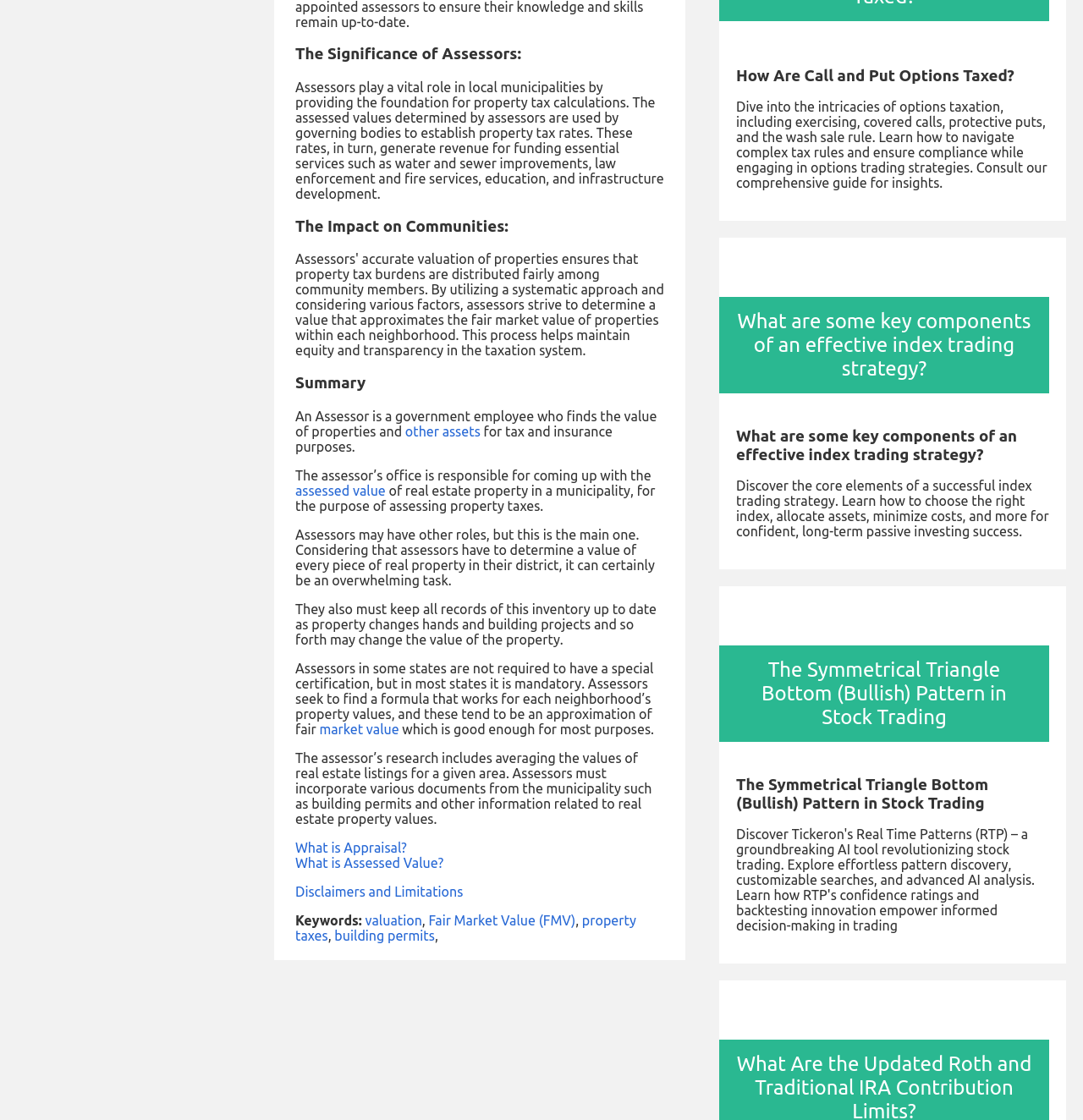Can you specify the bounding box coordinates for the region that should be clicked to fulfill this instruction: "Click on 'Activities Abroad'".

[0.016, 0.005, 0.222, 0.019]